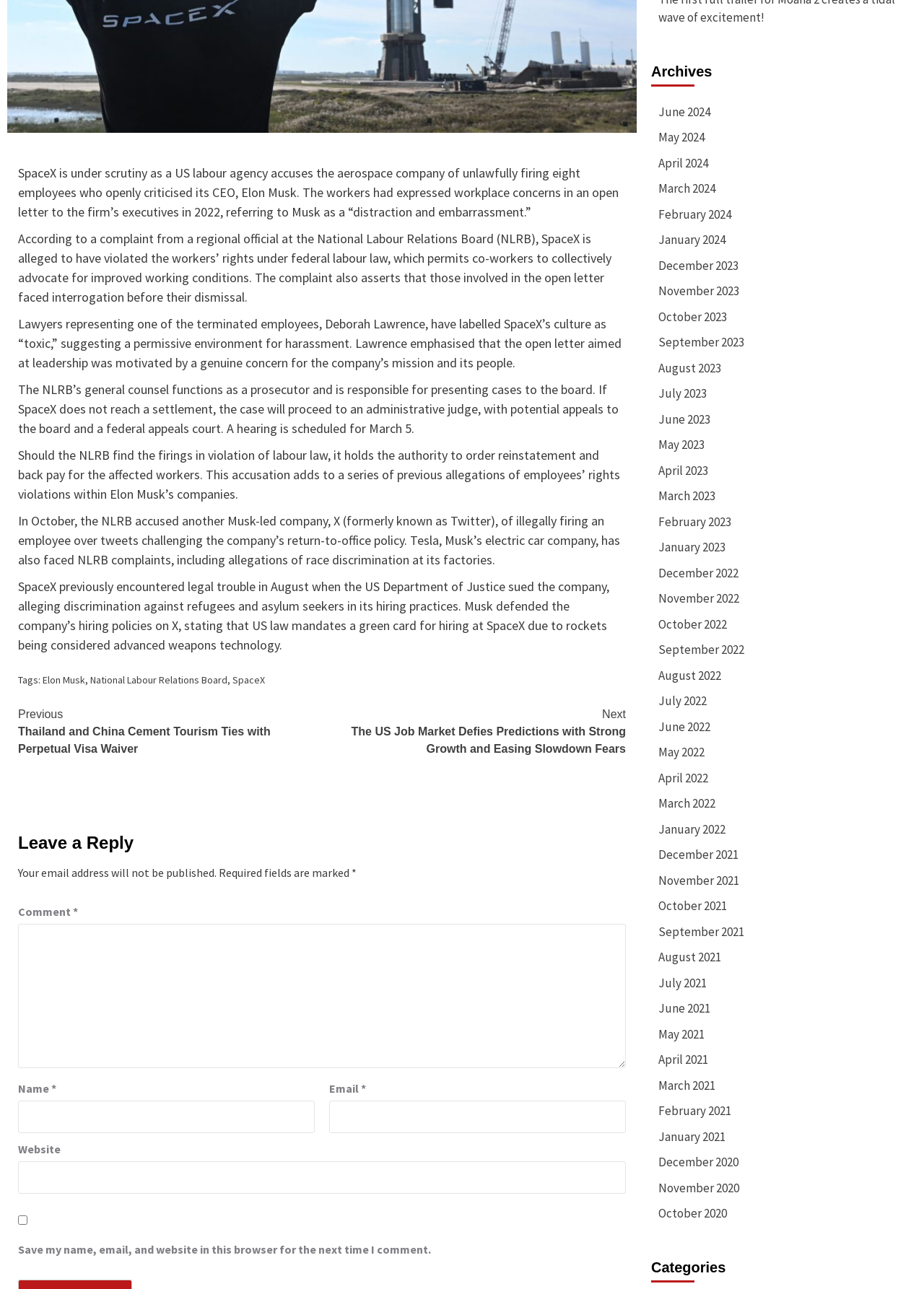Please find the bounding box coordinates in the format (top-left x, top-left y, bottom-right x, bottom-right y) for the given element description. Ensure the coordinates are floating point numbers between 0 and 1. Description: parent_node: Email * aria-describedby="email-notes" name="email"

[0.356, 0.854, 0.677, 0.879]